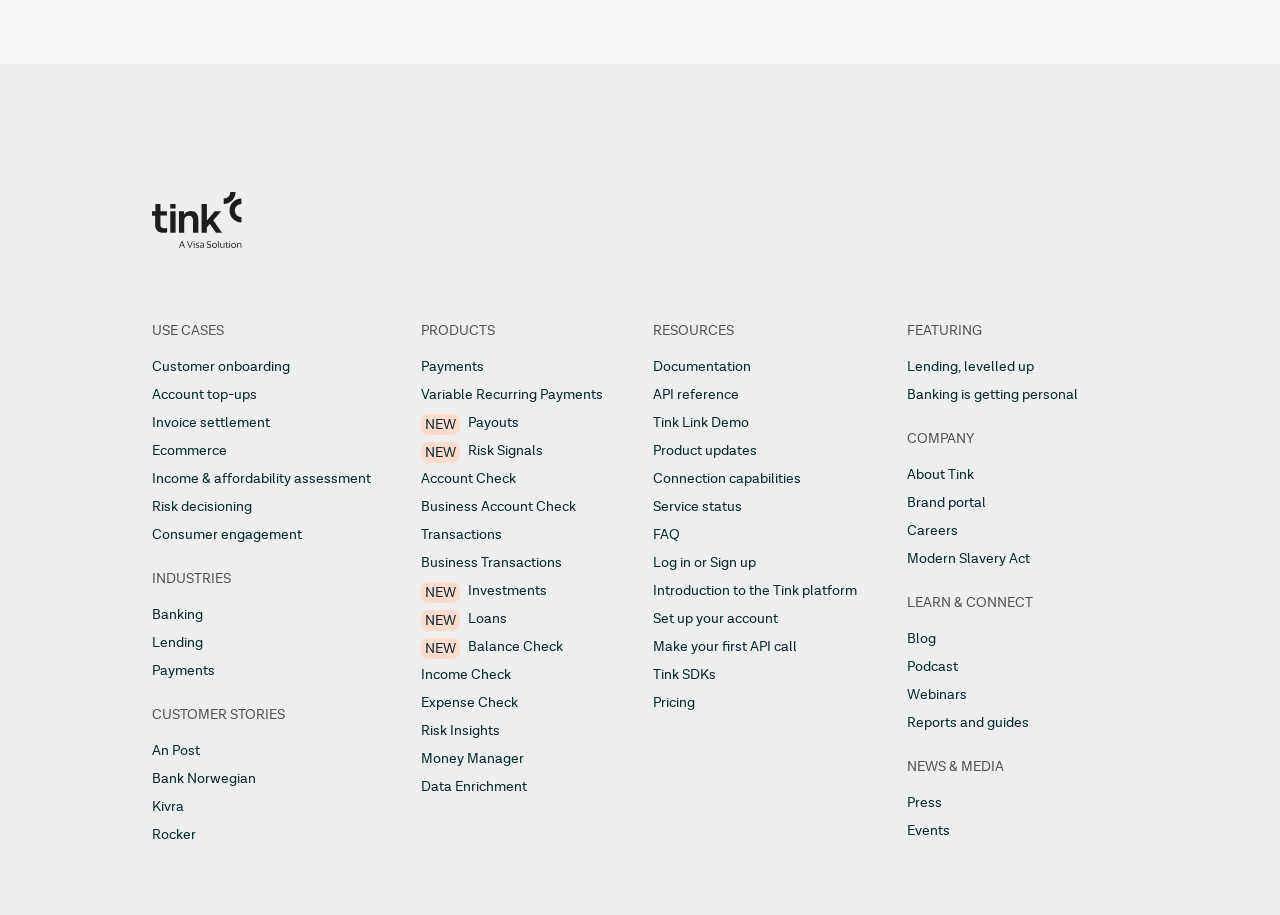Locate the bounding box coordinates of the clickable area to execute the instruction: "Learn about customer onboarding". Provide the coordinates as four float numbers between 0 and 1, represented as [left, top, right, bottom].

[0.119, 0.391, 0.227, 0.41]